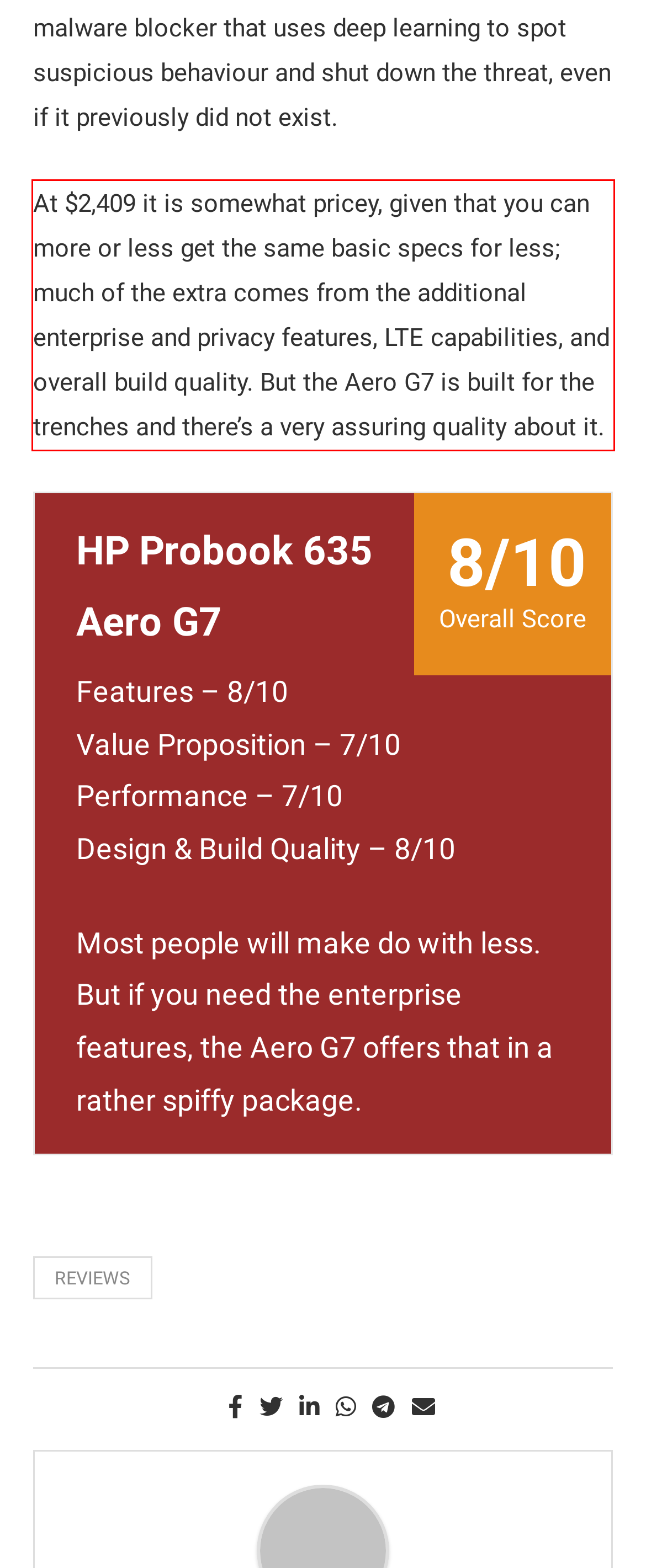Given the screenshot of a webpage, identify the red rectangle bounding box and recognize the text content inside it, generating the extracted text.

At $2,409 it is somewhat pricey, given that you can more or less get the same basic specs for less; much of the extra comes from the additional enterprise and privacy features, LTE capabilities, and overall build quality. But the Aero G7 is built for the trenches and there’s a very assuring quality about it.